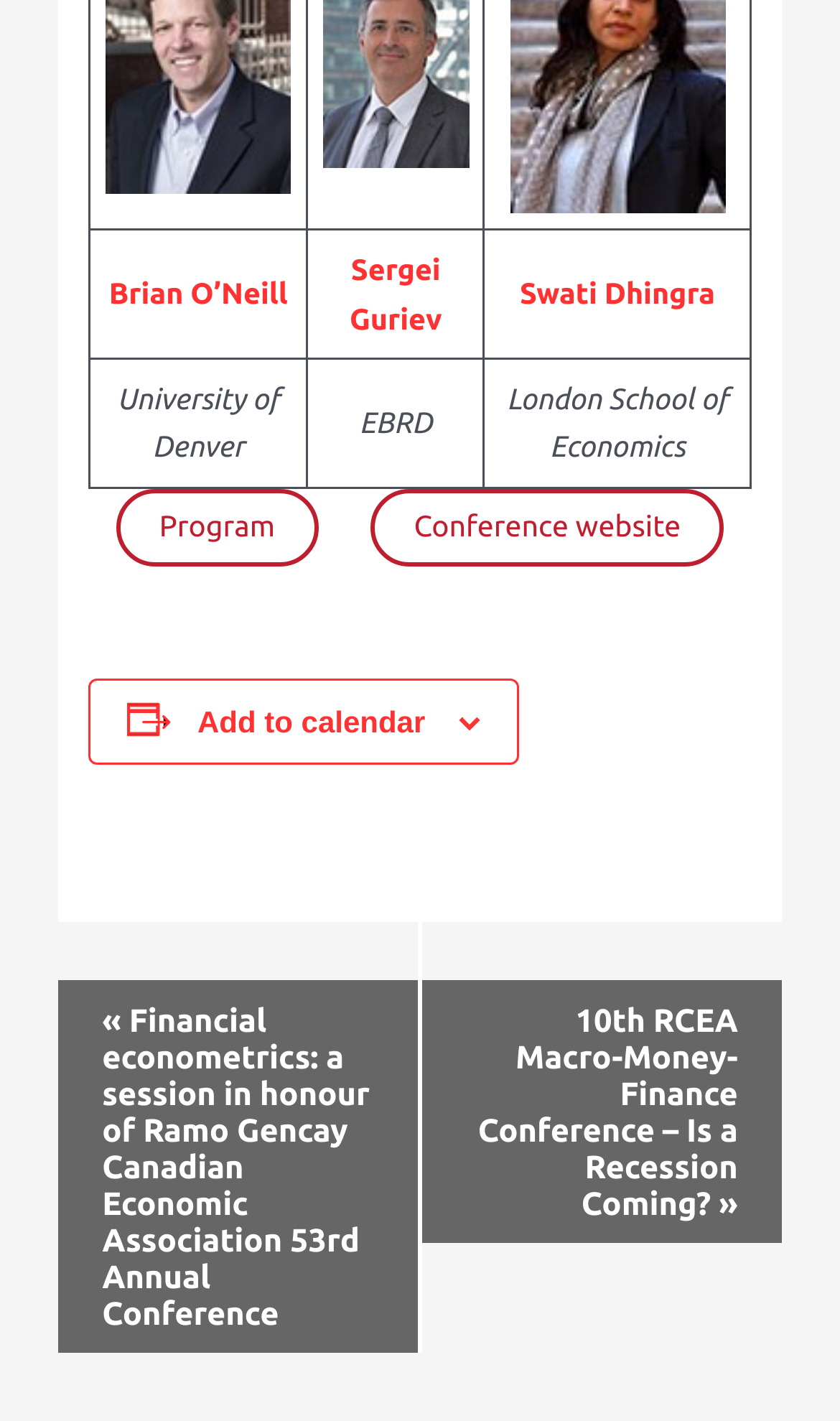Identify the bounding box for the UI element that is described as follows: "Brian O’Neill".

[0.13, 0.194, 0.342, 0.219]